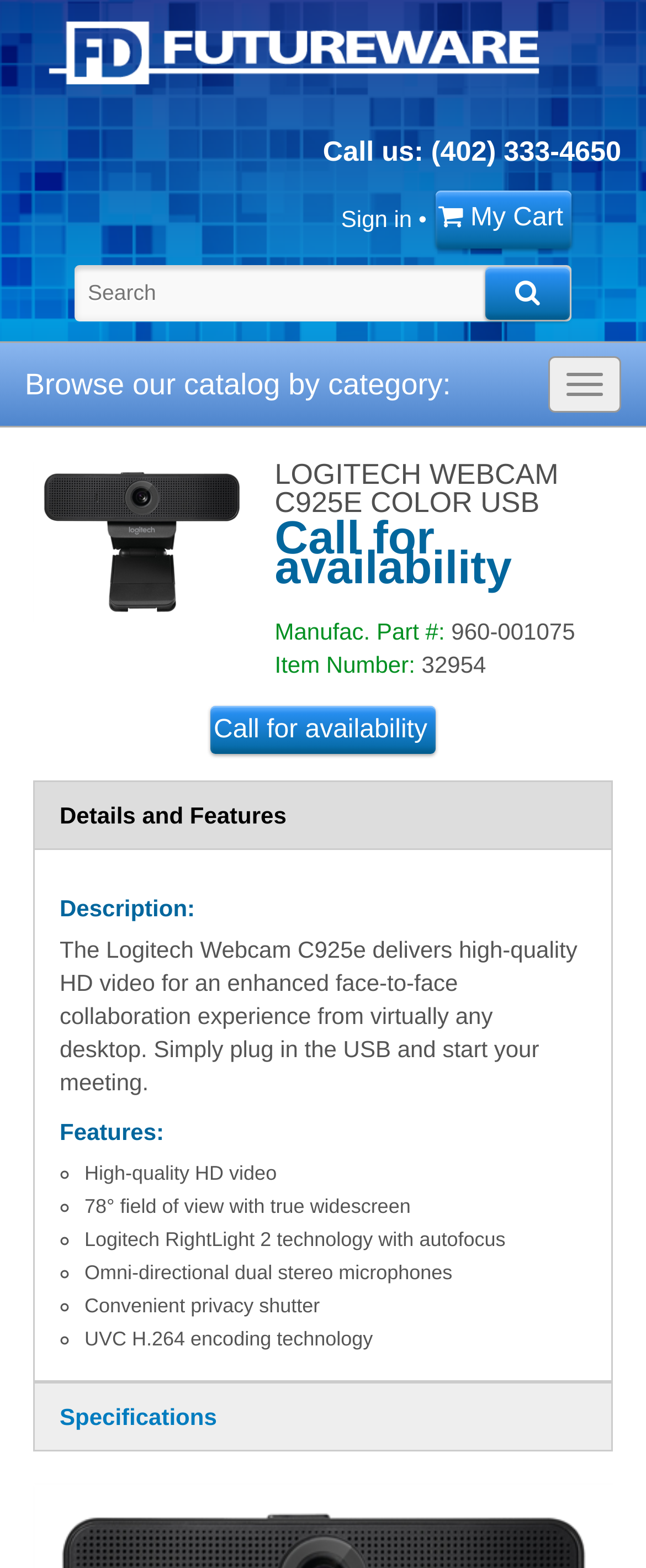Find the bounding box coordinates of the element to click in order to complete the given instruction: "Call for product availability."

[0.326, 0.45, 0.674, 0.481]